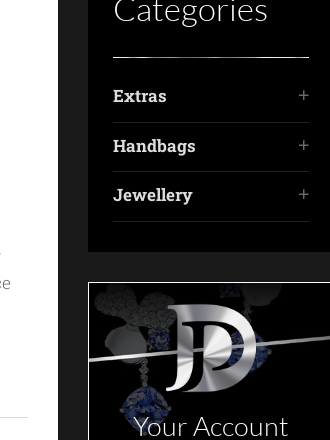What is the overall aesthetic of the design? Please answer the question using a single word or phrase based on the image.

Sophisticated